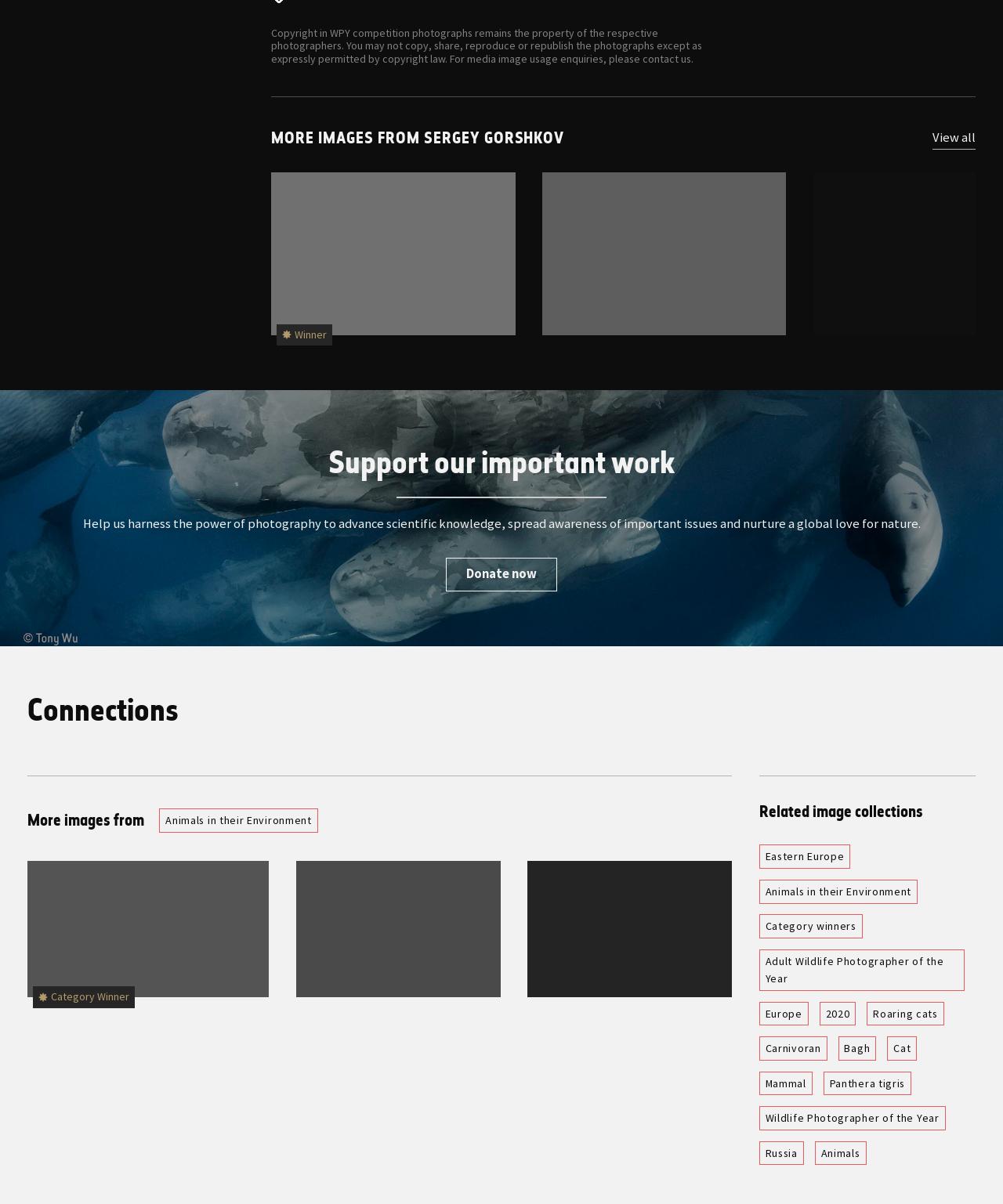Highlight the bounding box coordinates of the region I should click on to meet the following instruction: "View the image of Life on the Edge Category Winner".

[0.027, 0.715, 0.268, 0.828]